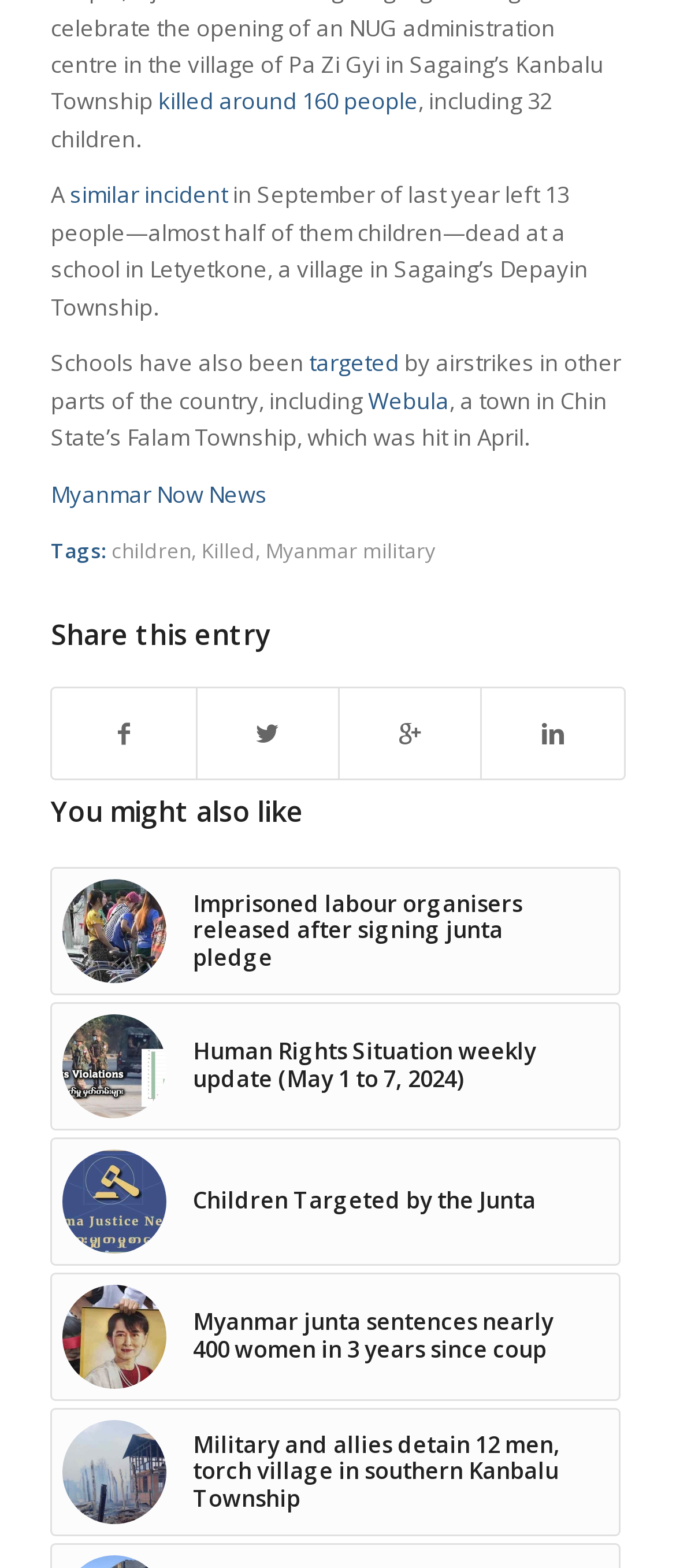How many people were killed in the incident?
Please provide a comprehensive answer based on the visual information in the image.

The number of people killed in the incident can be found in the first sentence of the article, which states 'killed around 160 people'.